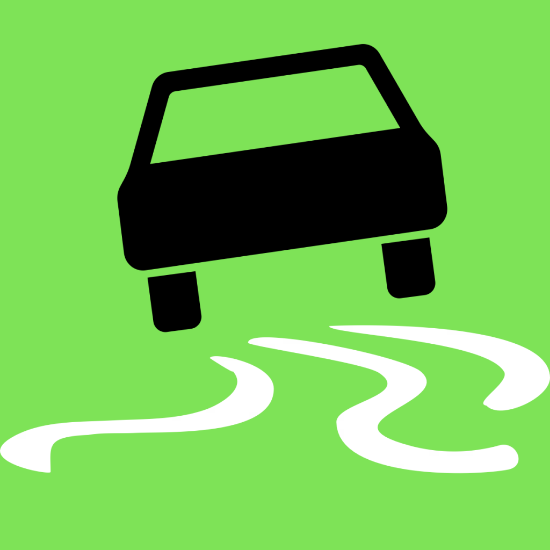Provide a one-word or one-phrase answer to the question:
What do the curved white lines represent?

Slippery conditions